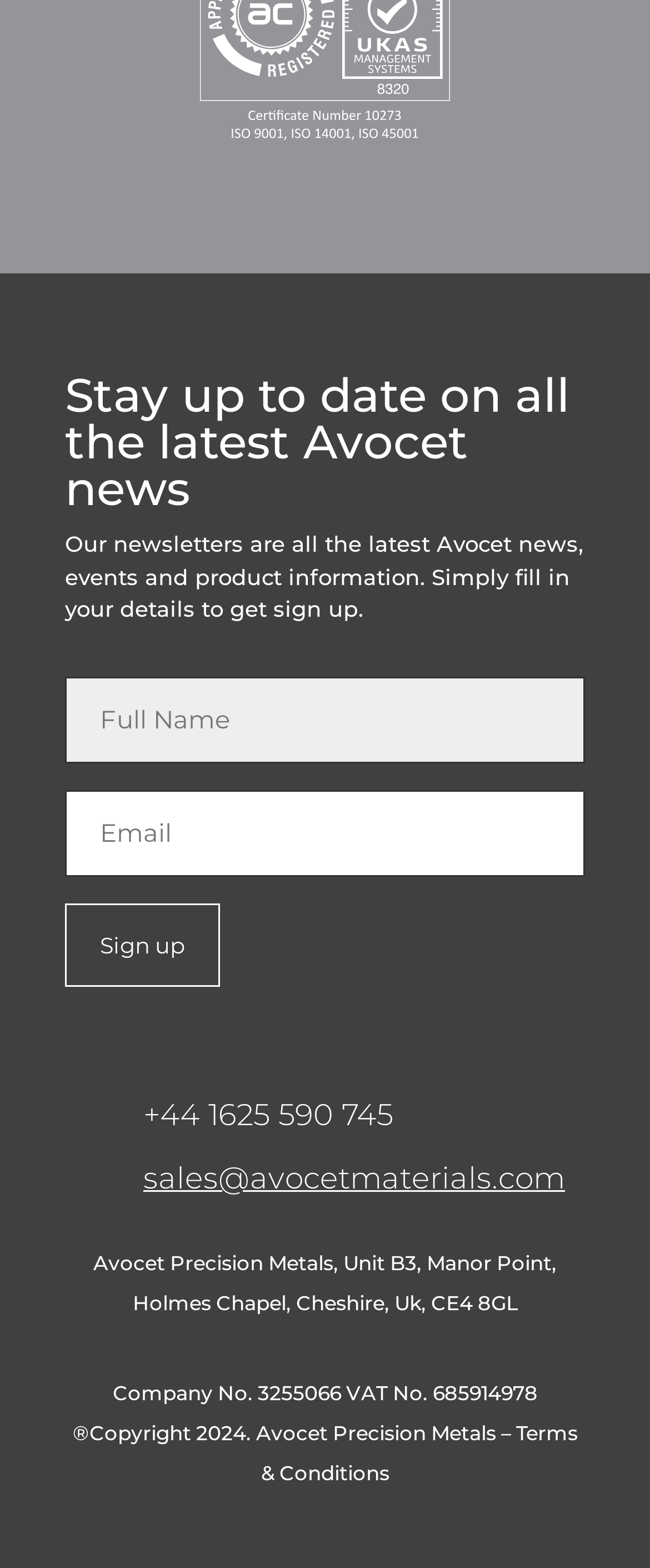Provide the bounding box coordinates for the specified HTML element described in this description: "". The coordinates should be four float numbers ranging from 0 to 1, in the format [left, top, right, bottom].

[0.1, 0.743, 0.182, 0.763]